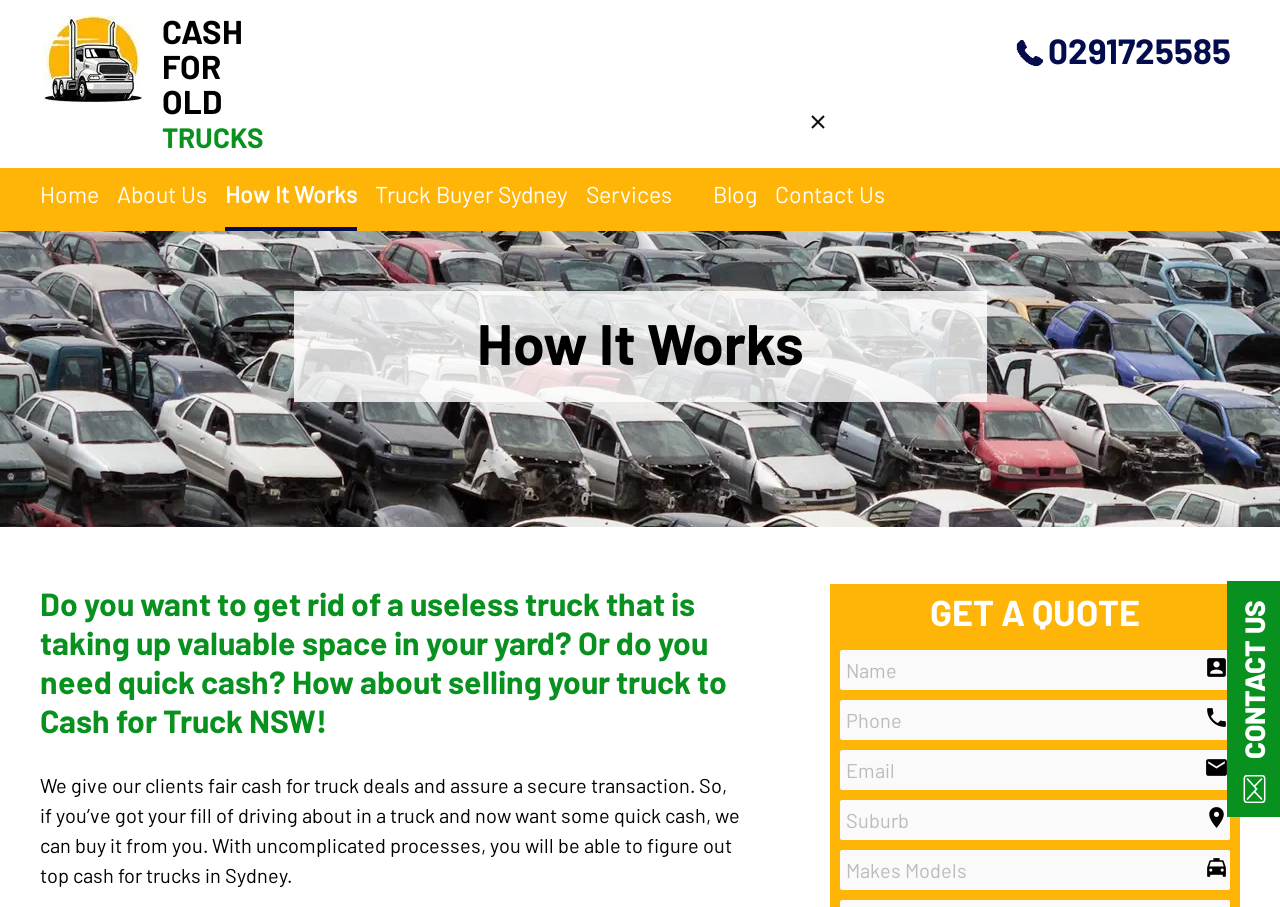Highlight the bounding box coordinates of the region I should click on to meet the following instruction: "Click on 'Cash For Old Trucks'".

[0.031, 0.011, 0.227, 0.168]